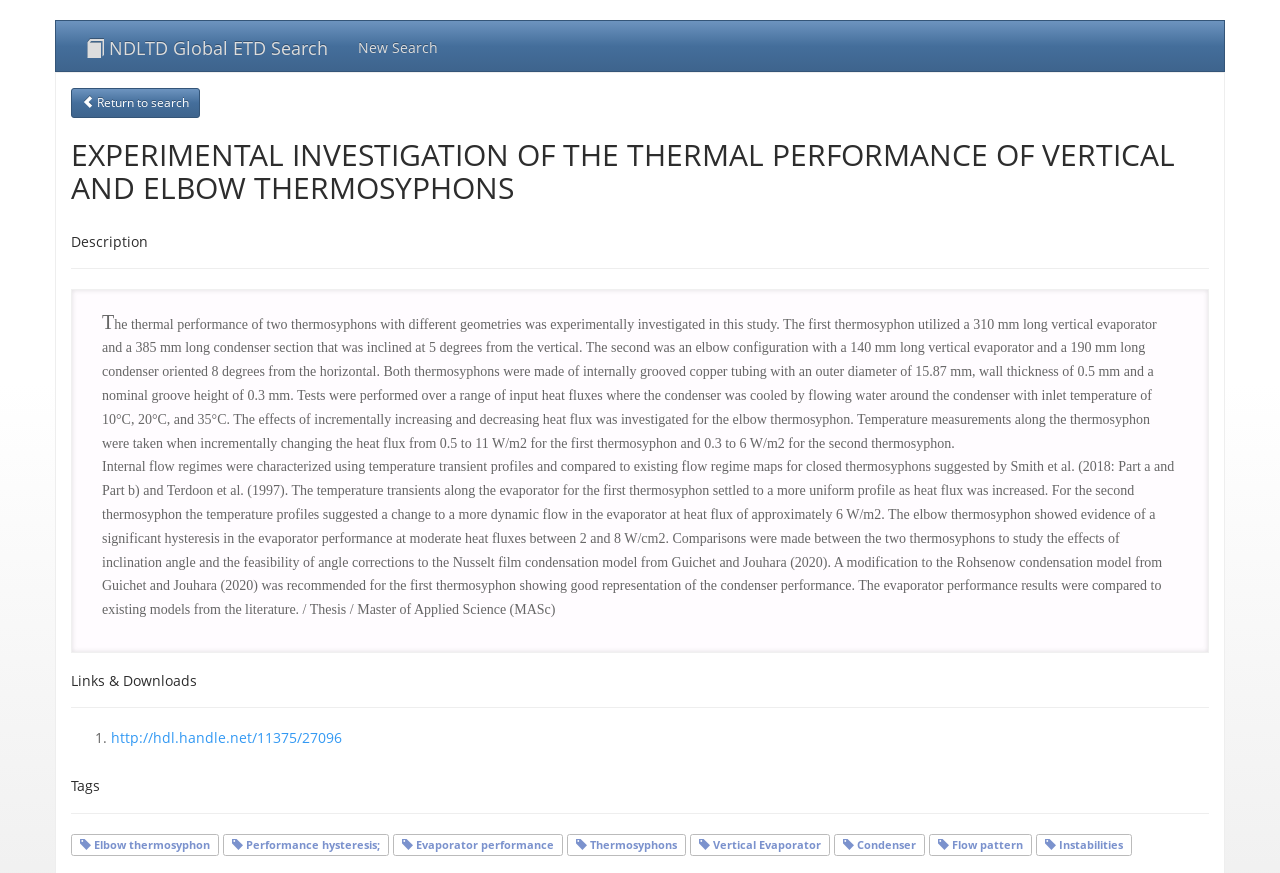What is the title of the research study?
Refer to the image and provide a one-word or short phrase answer.

Experimental Investigation of the Thermal Performance of Vertical and Elbow Thermosyphons